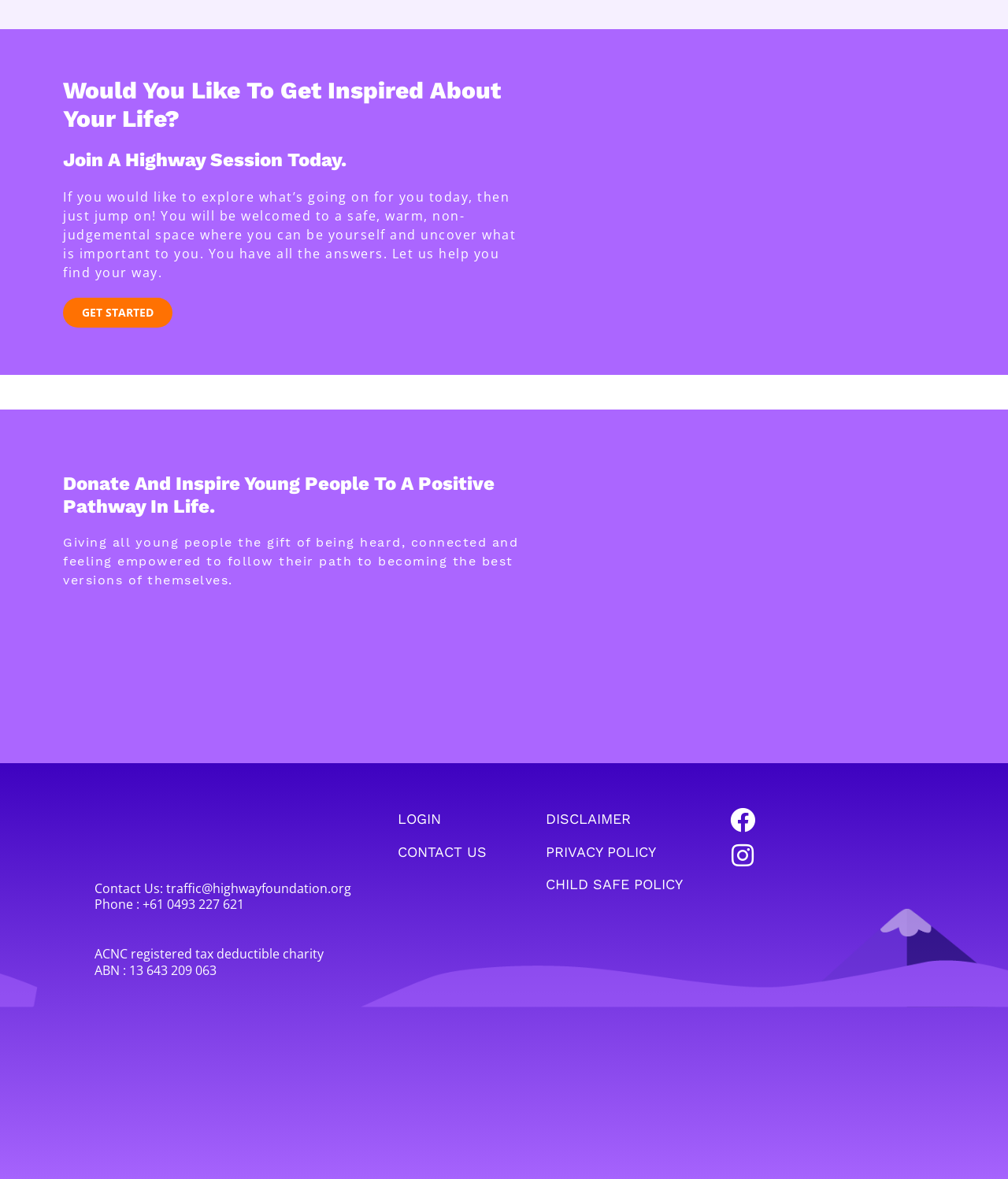Identify the bounding box coordinates for the UI element described as: "Child Safe Policy". The coordinates should be provided as four floats between 0 and 1: [left, top, right, bottom].

[0.541, 0.743, 0.677, 0.757]